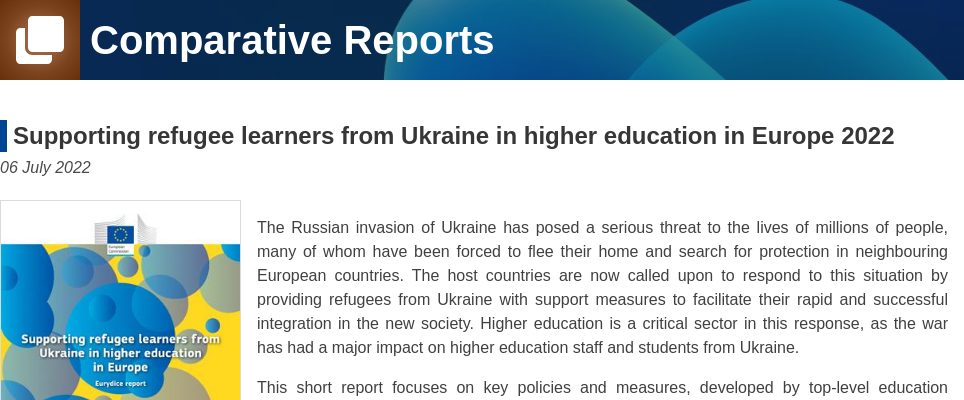Carefully examine the image and provide an in-depth answer to the question: Why is support necessary for Ukrainian refugees?

According to the caption, the Russian invasion of Ukraine has forced millions to seek refuge in neighboring European countries, making it necessary for host nations to implement robust support measures to help Ukrainian refugees integrate into their new societies.